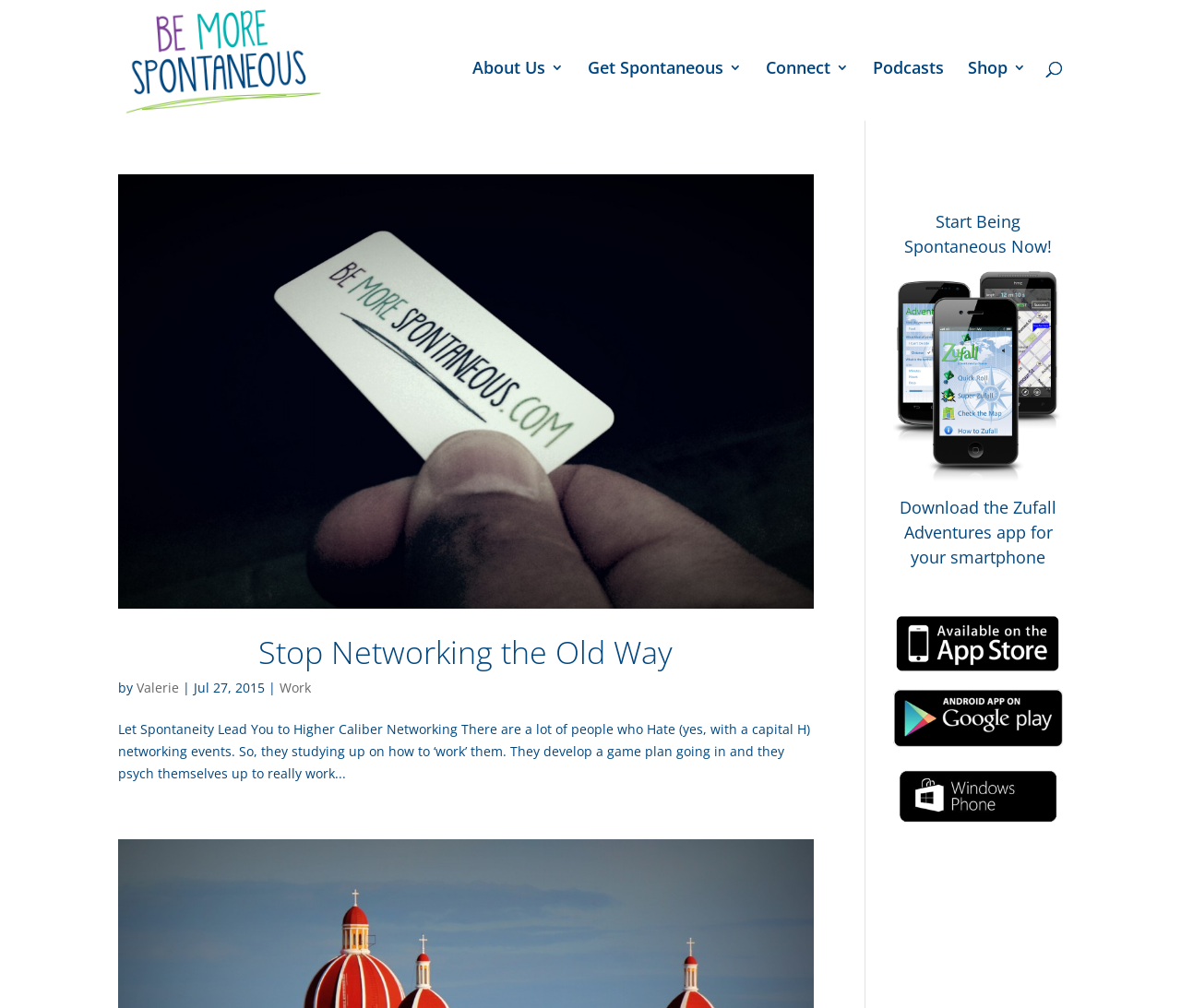Please provide the bounding box coordinates in the format (top-left x, top-left y, bottom-right x, bottom-right y). Remember, all values are floating point numbers between 0 and 1. What is the bounding box coordinate of the region described as: WordPress

None